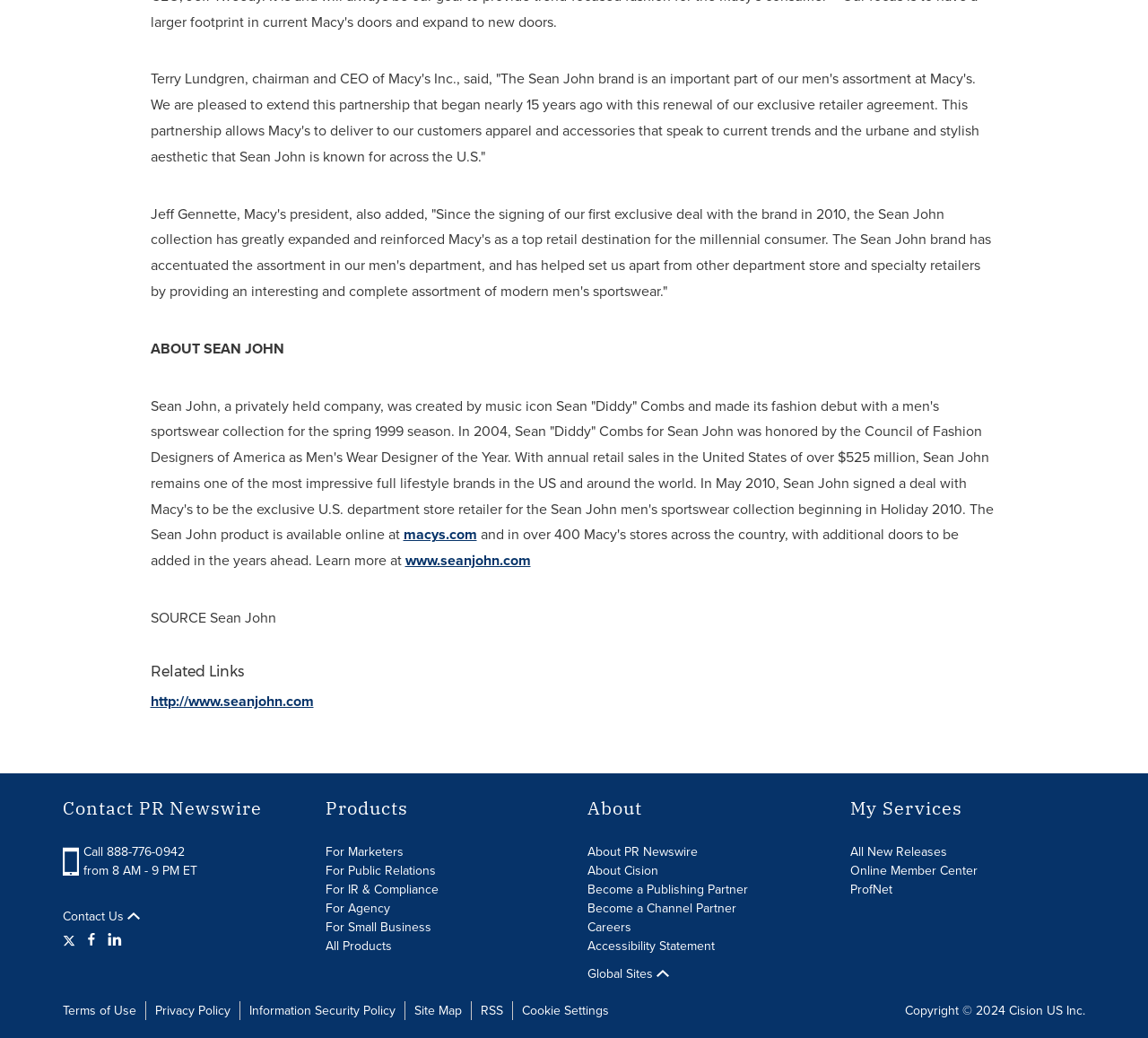Respond with a single word or phrase for the following question: 
What is the website of PR Newswire?

www.prnewswire.com